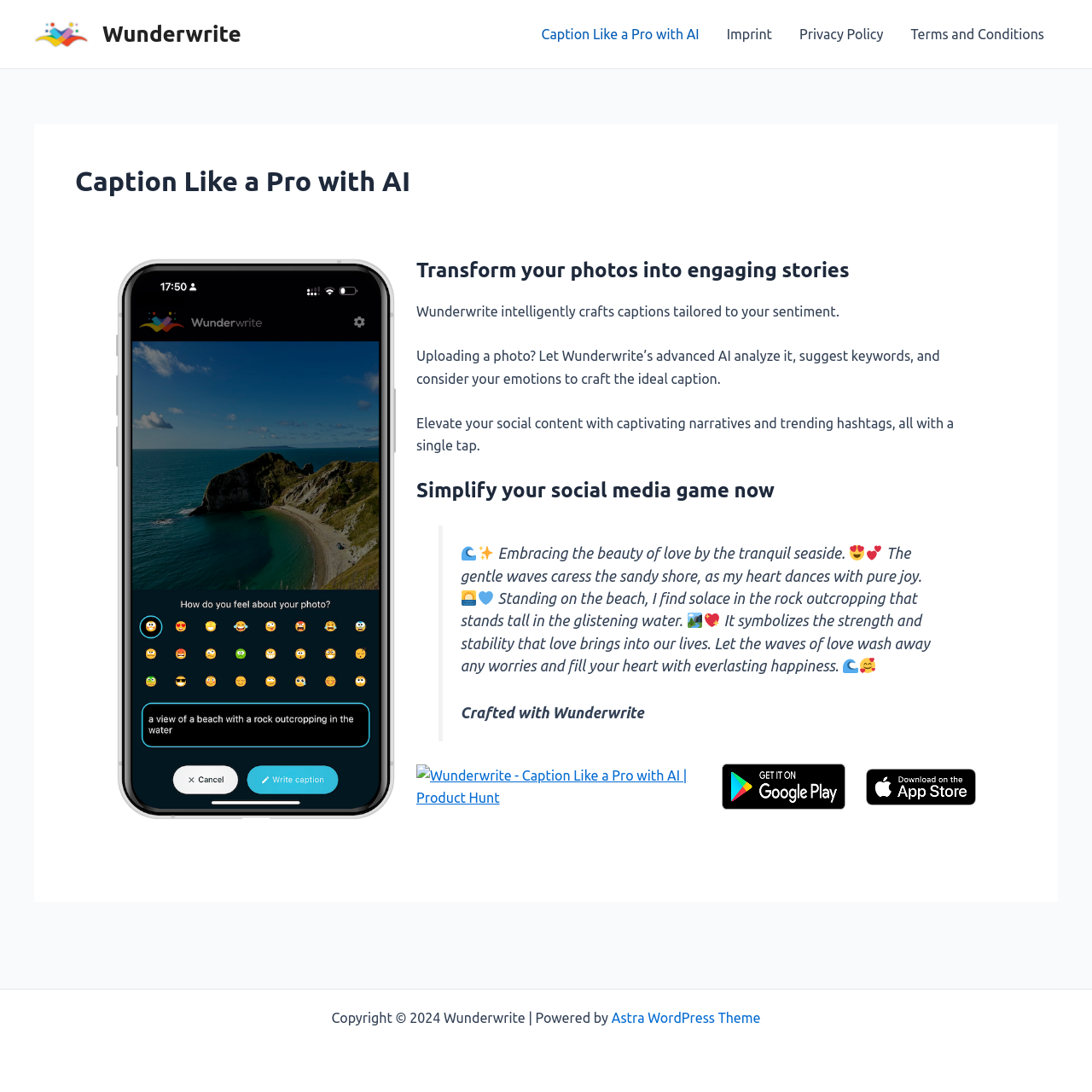Please identify the bounding box coordinates of the area that needs to be clicked to fulfill the following instruction: "Visit the Wunderwrite page on Product Hunt."

[0.381, 0.7, 0.642, 0.741]